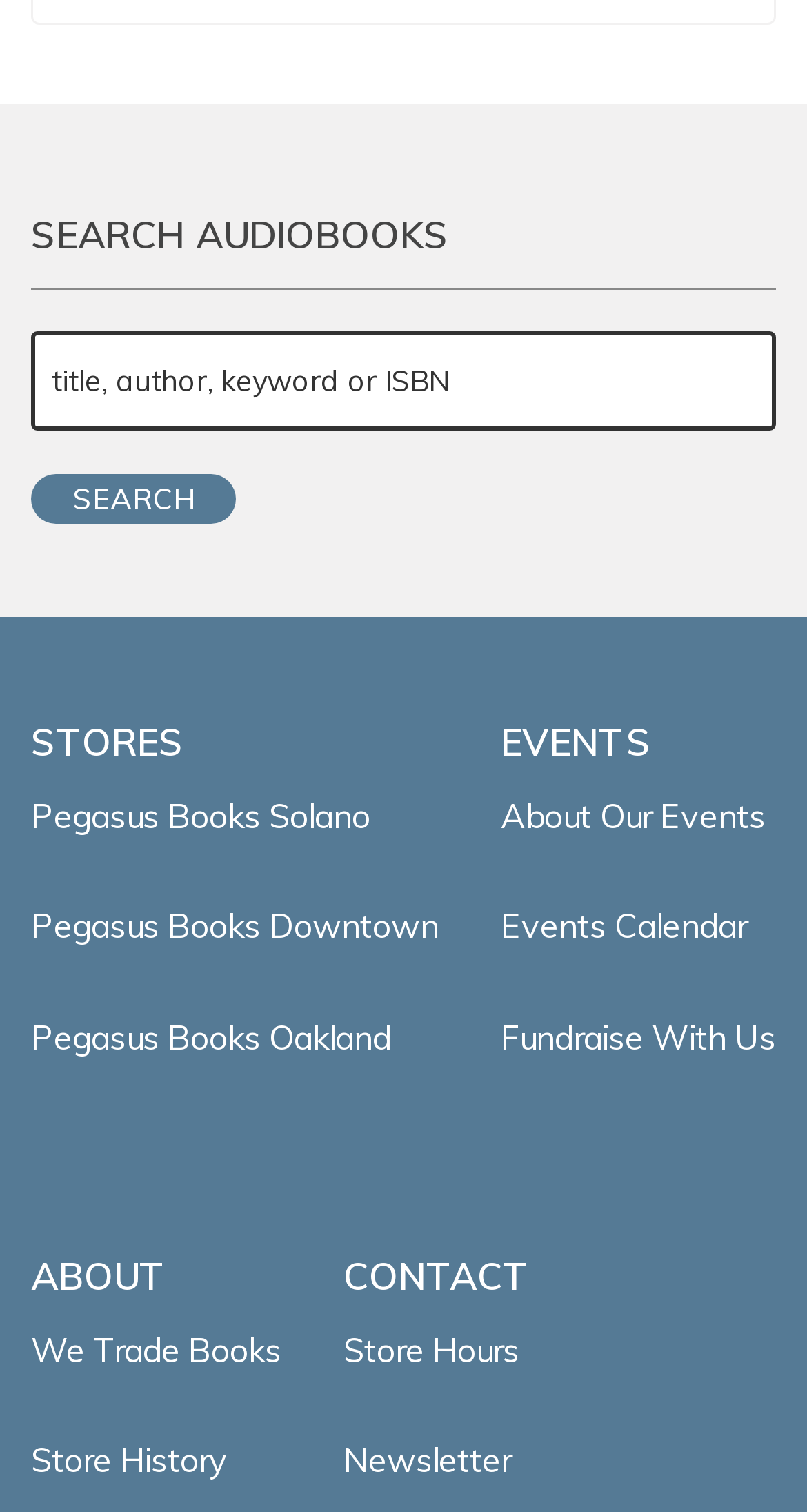Please mark the bounding box coordinates of the area that should be clicked to carry out the instruction: "Learn about events".

[0.621, 0.525, 0.949, 0.553]